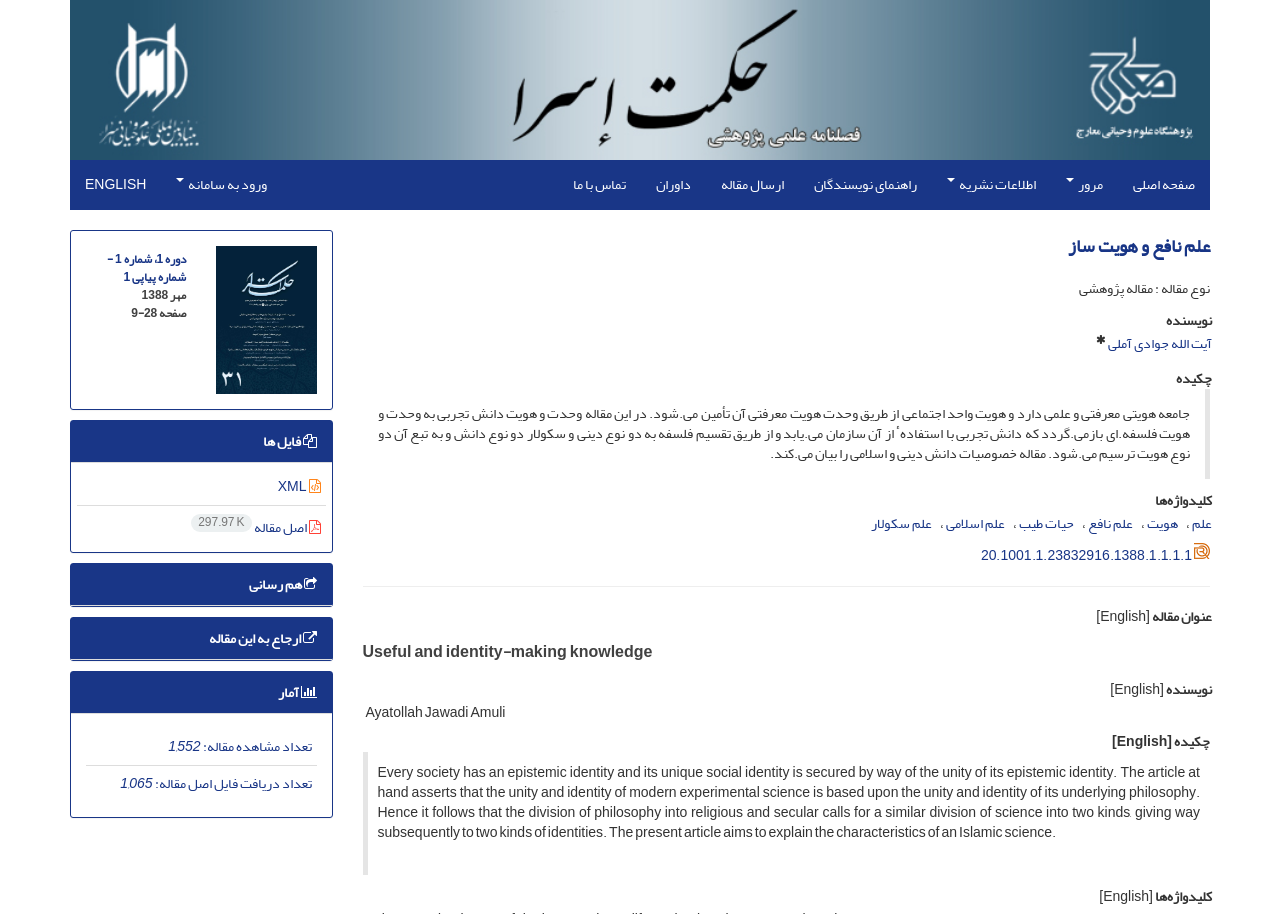Find the bounding box coordinates of the element I should click to carry out the following instruction: "Switch to English version".

[0.055, 0.175, 0.126, 0.23]